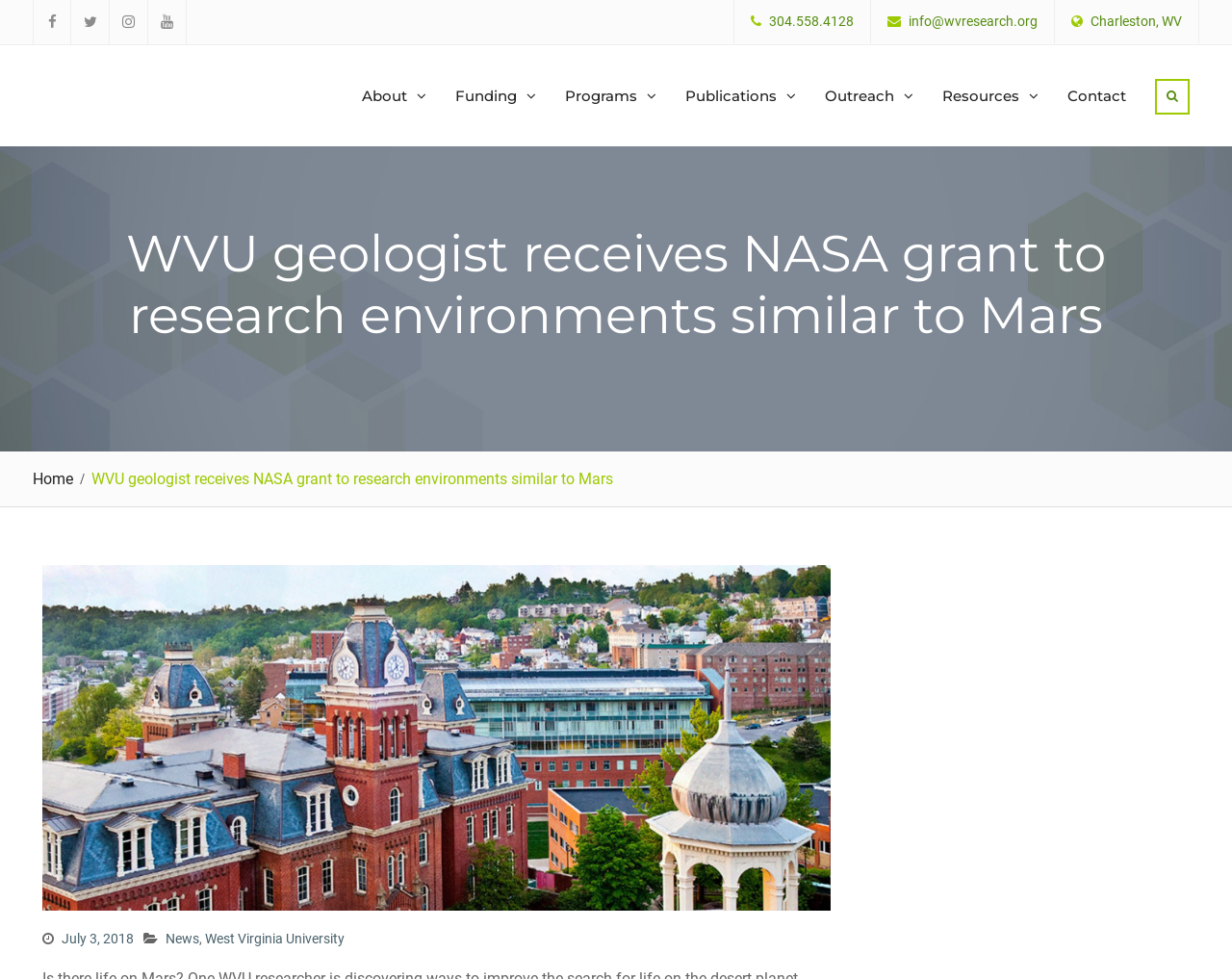Determine the bounding box coordinates for the HTML element mentioned in the following description: "West Virginia University". The coordinates should be a list of four floats ranging from 0 to 1, represented as [left, top, right, bottom].

[0.167, 0.951, 0.28, 0.966]